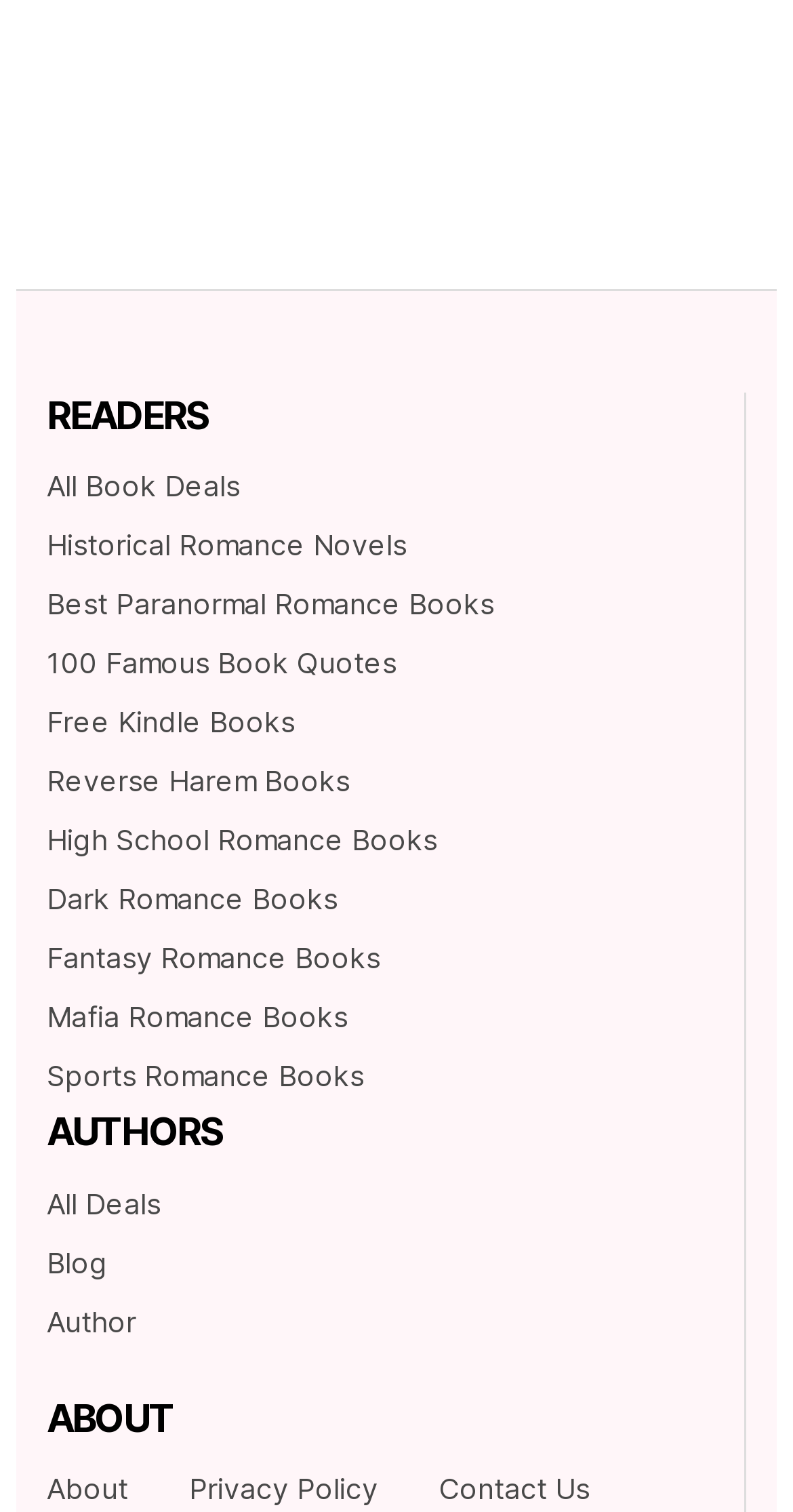Locate the bounding box coordinates of the element that needs to be clicked to carry out the instruction: "Explore historical romance novels". The coordinates should be given as four float numbers ranging from 0 to 1, i.e., [left, top, right, bottom].

[0.059, 0.317, 0.513, 0.34]